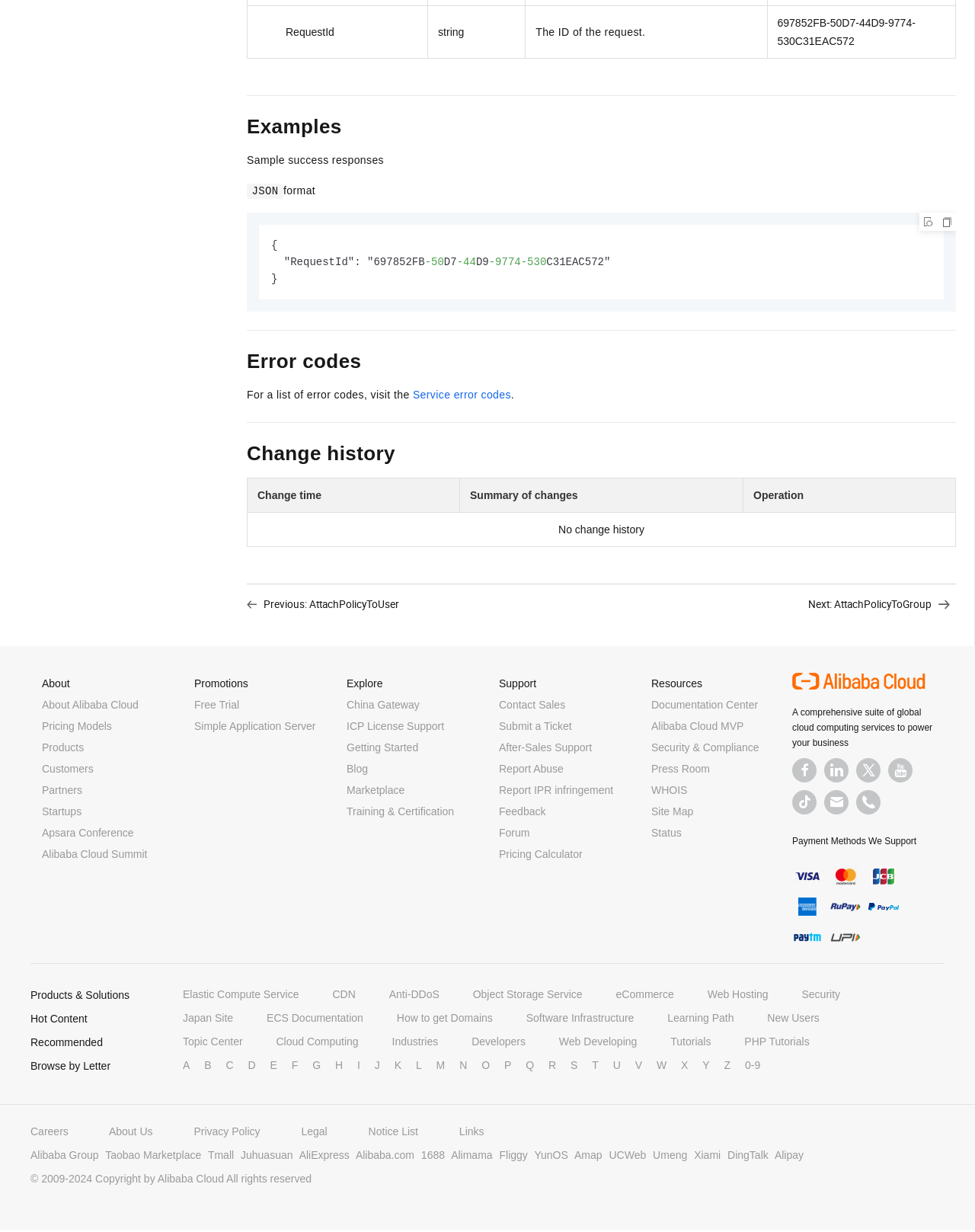Please determine the bounding box coordinates of the section I need to click to accomplish this instruction: "Click the 'Next: AttachPolicyToGroup' link".

[0.829, 0.485, 0.98, 0.495]